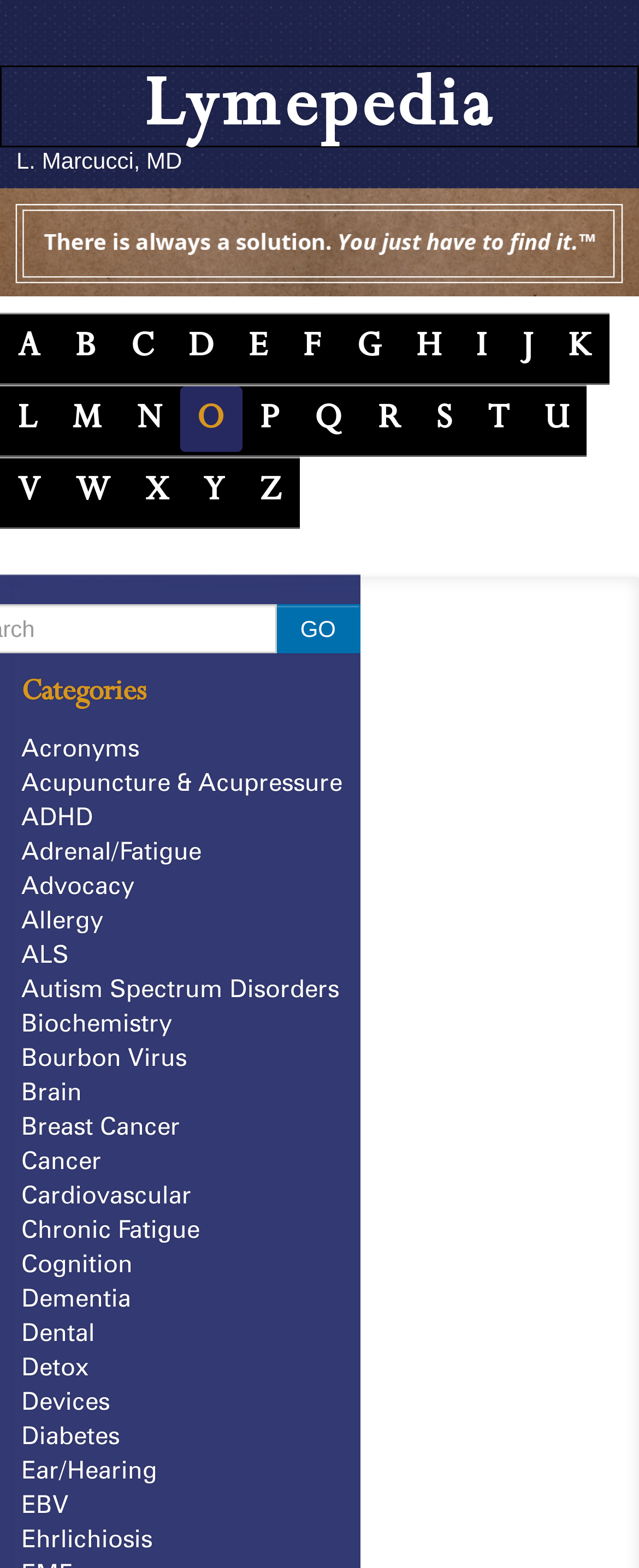Explain the webpage's design and content in an elaborate manner.

This webpage is titled "One Physician's Recommendations to Stay Healthy - LymePedia". At the top left corner, there is a link to "Lymepedia" and an empty link next to it. Below these links, there is a horizontal navigation menu with links to "HOME", "NEWS", "TERMS OF USE", and "CONTACT". 

On the top of the page, there is a wide image that spans the entire width of the page. Below the image, there are 26 alphabetical links, arranged in three rows, that allow users to quickly navigate to specific sections of the webpage. 

On the left side of the page, there is a section titled "Categories" with multiple links to various health-related topics, such as "Acronyms", "Acupuncture & Acupressure", "ADHD", "Adrenal/Fatigue", and many others. There are 38 links in total, arranged in a vertical list. 

In the middle of the page, there is a "GO" button. The webpage appears to be a health-related resource, providing access to various topics and recommendations for staying healthy.